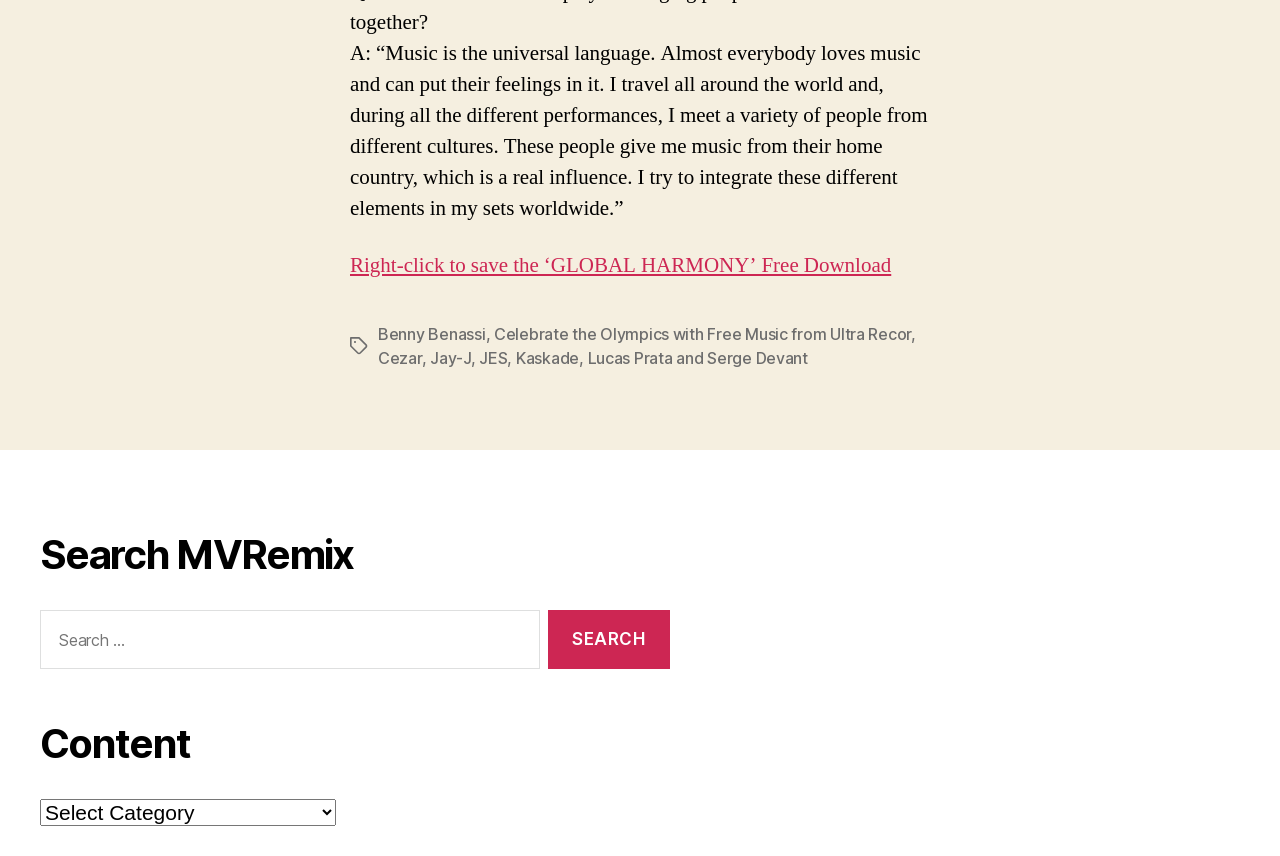Using the format (top-left x, top-left y, bottom-right x, bottom-right y), and given the element description, identify the bounding box coordinates within the screenshot: Benny Benassi

[0.295, 0.379, 0.379, 0.402]